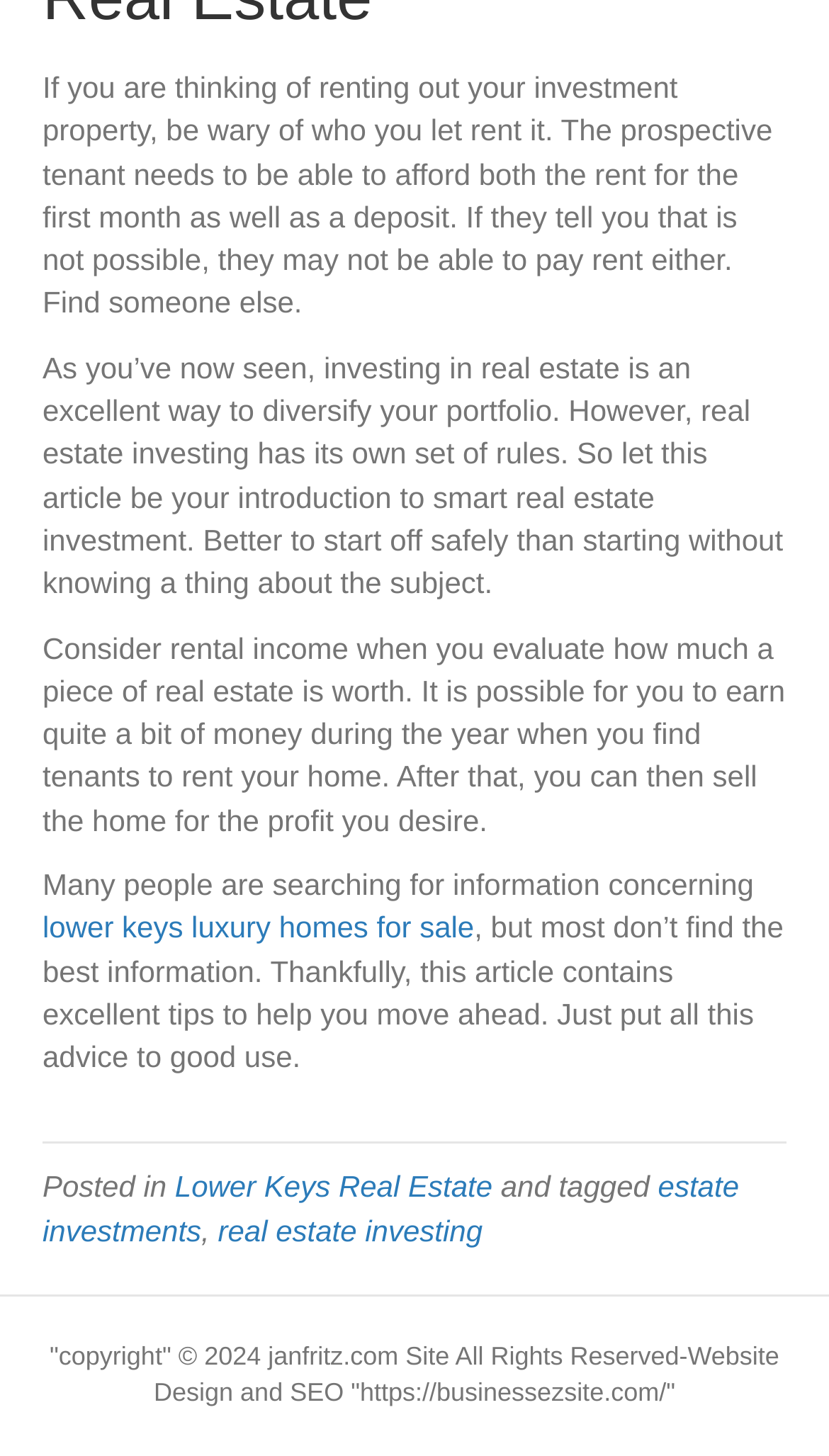Please determine the bounding box coordinates for the UI element described here. Use the format (top-left x, top-left y, bottom-right x, bottom-right y) with values bounded between 0 and 1: real estate investing

[0.263, 0.833, 0.582, 0.857]